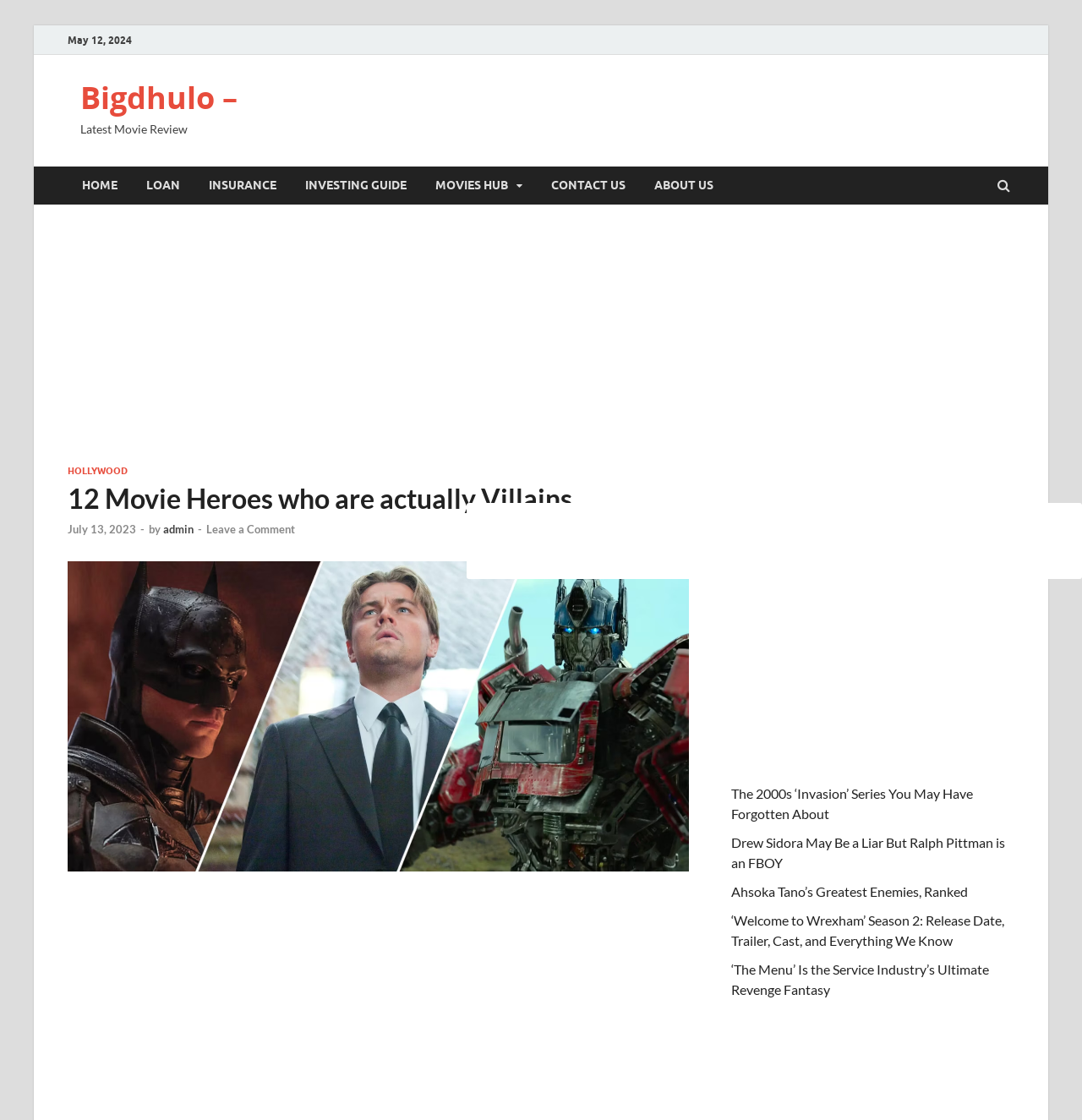Deliver a detailed narrative of the webpage's visual and textual elements.

This webpage appears to be a blog or article page focused on movie reviews and entertainment news. At the top, there is a date "May 12, 2024" and a link to "Bigdhulo –" which seems to be the website's title or brand name. Below this, there is a section with links to various categories, including "HOME", "LOAN", "INSURANCE", "INVESTING GUIDE", "MOVIES HUB", "CONTACT US", and "ABOUT US".

The main content of the page is an article titled "12 Movie Heroes who are actually Villains", which is a listicle-style article. The title is prominently displayed, followed by the date "July 13, 2023" and the author's name "admin". There is also a link to "Leave a Comment" at the bottom of the article title section.

Below the article title, there is a large section of text that is not explicitly described in the accessibility tree, but it likely contains the article's content. At the bottom of the page, there are several links to other articles, including "The 2000s ‘Invasion’ Series You May Have Forgotten About", "Drew Sidora May Be a Liar But Ralph Pittman is an FBOY", "Ahsoka Tano’s Greatest Enemies, Ranked", "‘Welcome to Wrexham’ Season 2: Release Date, Trailer, Cast, and Everything We Know", and "‘The Menu’ Is the Service Industry’s Ultimate Revenge Fantasy". These links are likely related to movies, TV shows, or entertainment news.